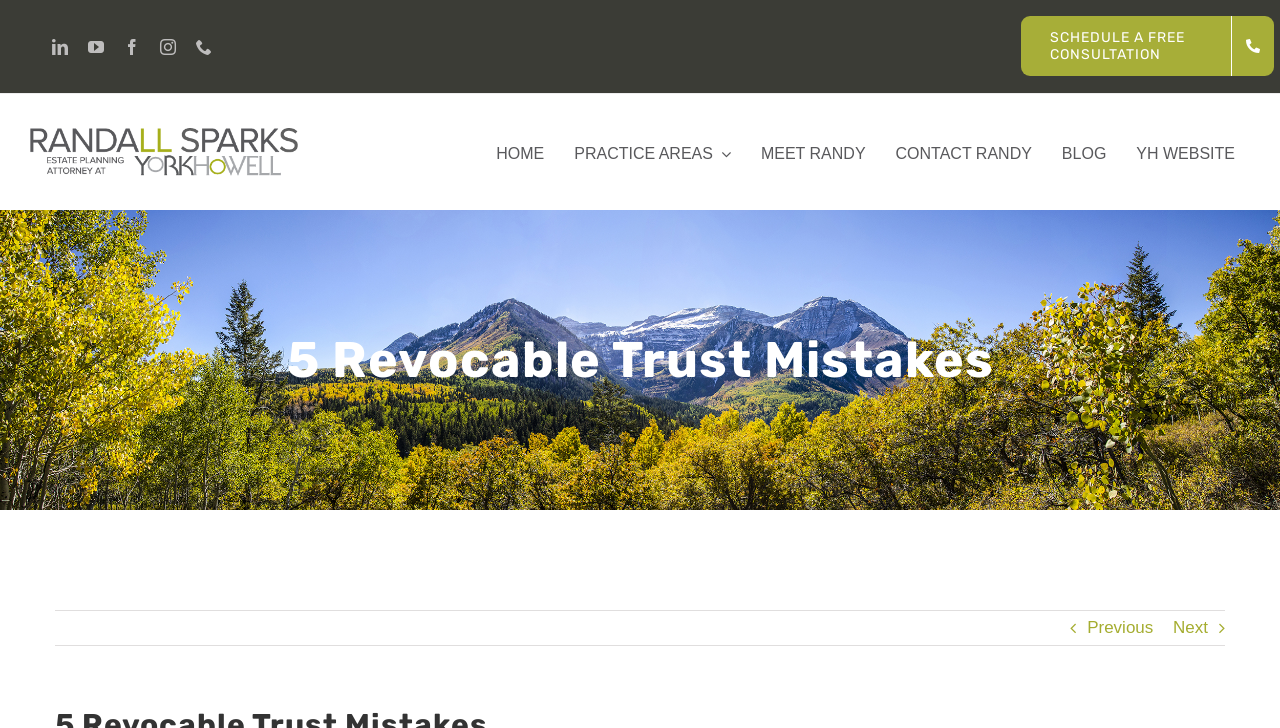Please identify the bounding box coordinates of the clickable region that I should interact with to perform the following instruction: "Schedule a free consultation". The coordinates should be expressed as four float numbers between 0 and 1, i.e., [left, top, right, bottom].

[0.797, 0.022, 0.996, 0.104]